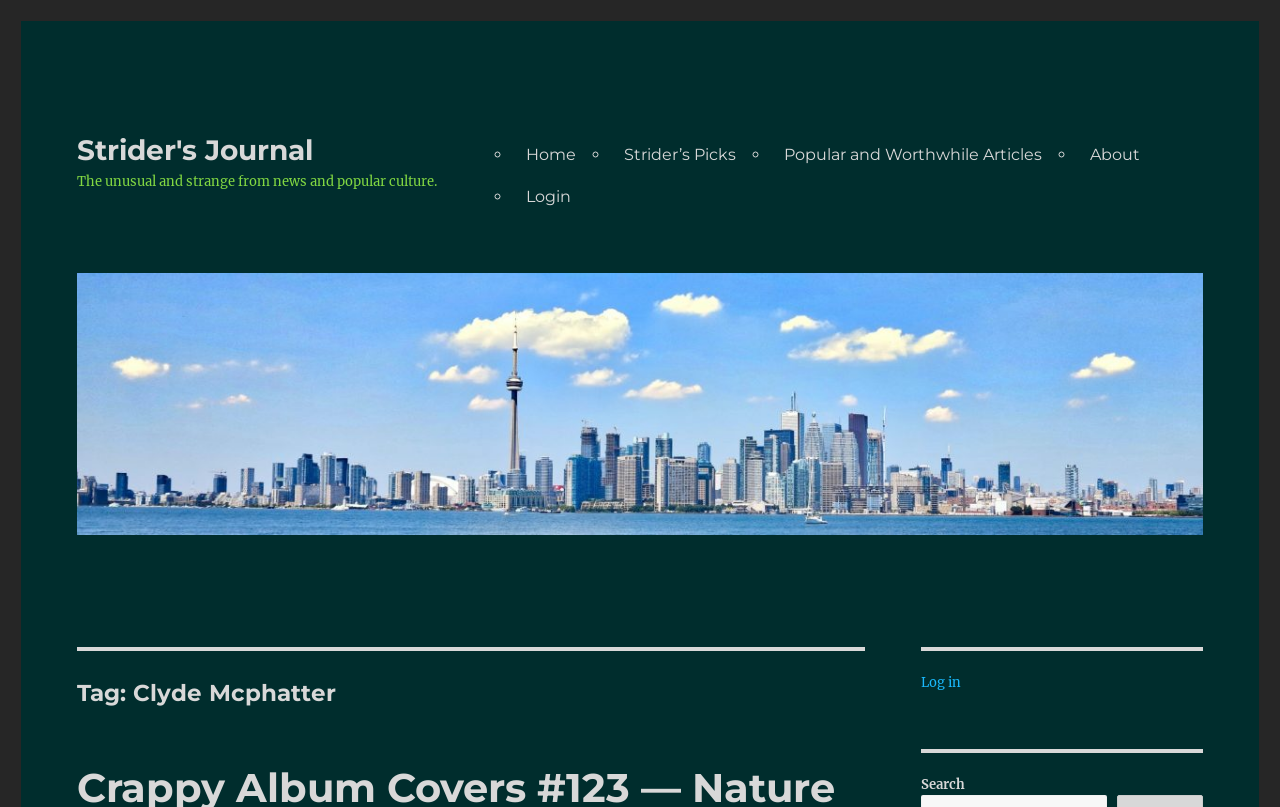Can you find and generate the webpage's heading?

Tag: Clyde Mcphatter